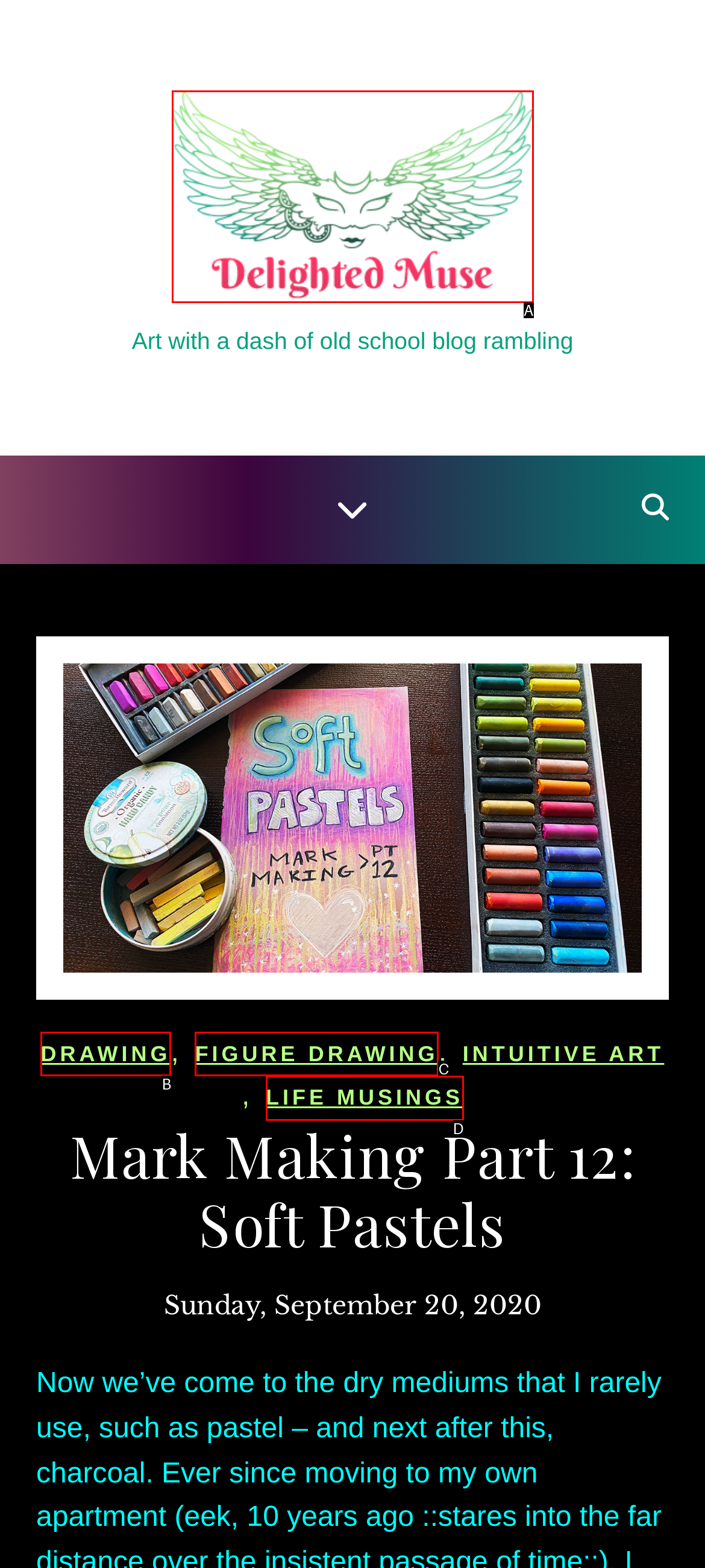Given the description: Drawing, identify the matching option. Answer with the corresponding letter.

B